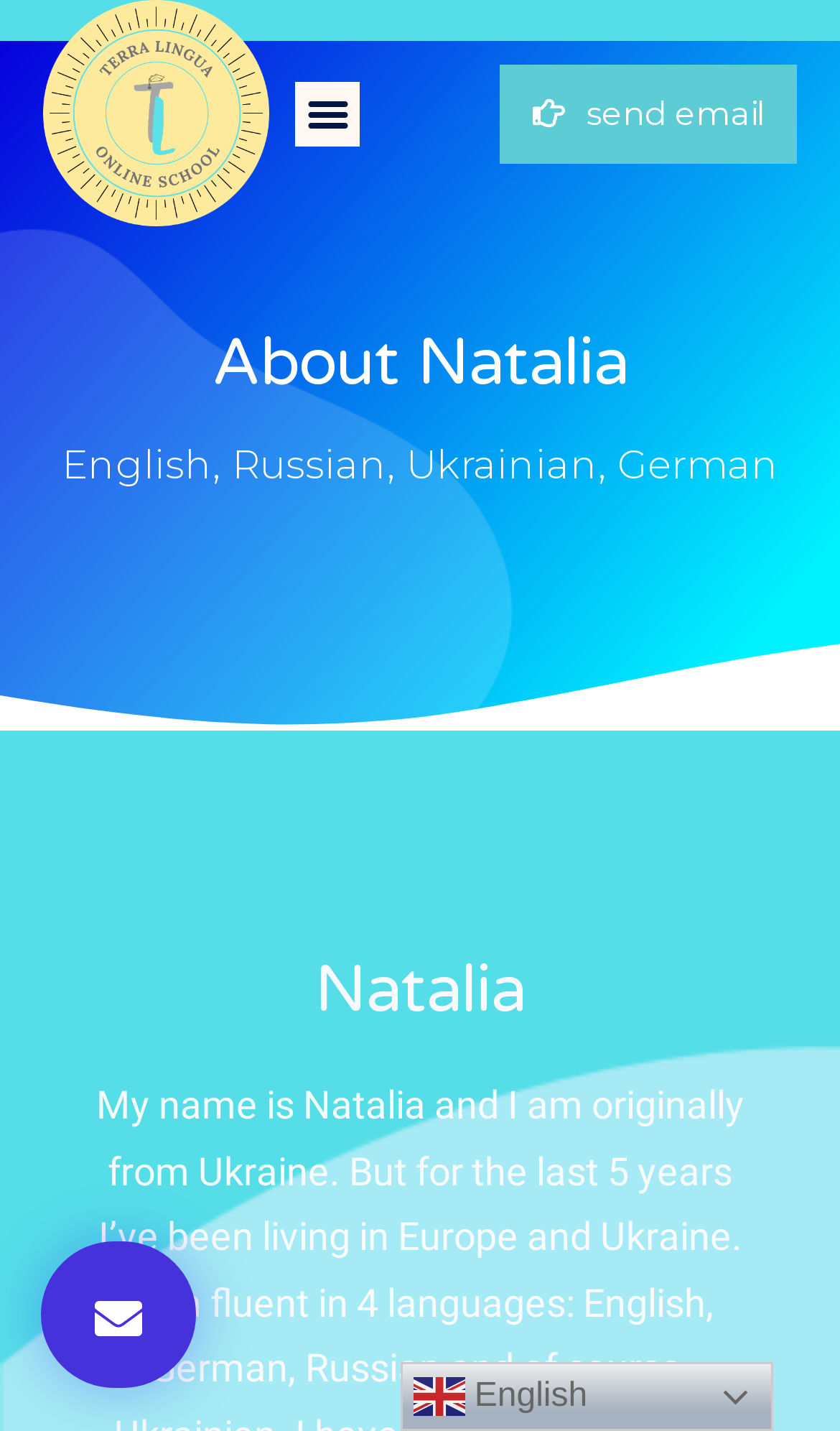What languages does Natalia speak?
Please answer the question with a detailed response using the information from the screenshot.

The webpage lists 'English, Russian, Ukrainian, German' as the languages spoken by Natalia, which is indicated by the heading 'English, Russian, Ukrainian, German'.